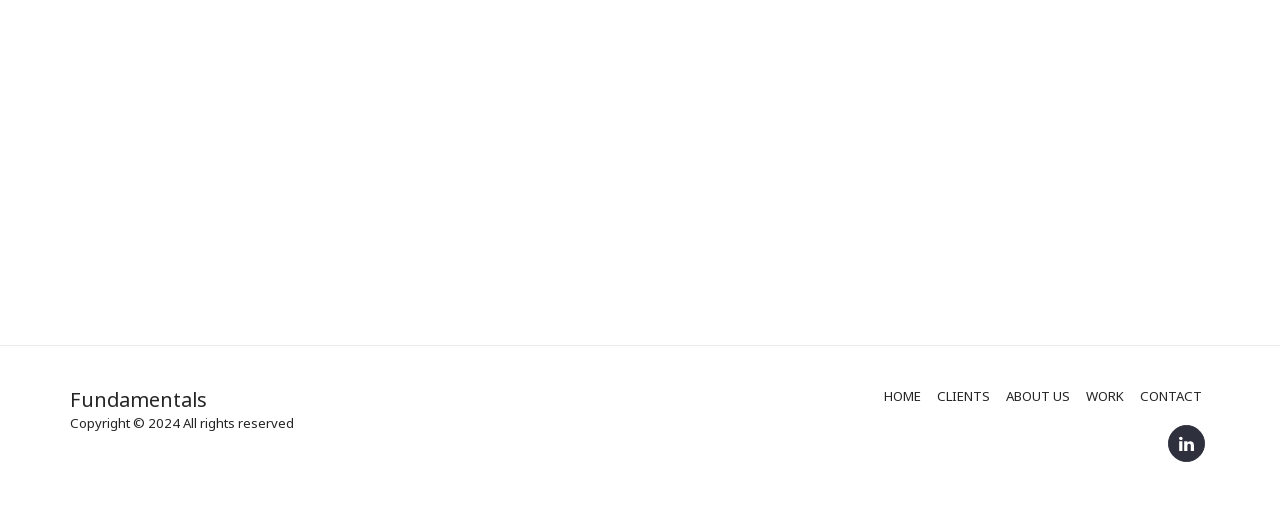Find the bounding box coordinates of the area to click in order to follow the instruction: "Go to the HOME page".

[0.691, 0.746, 0.72, 0.784]